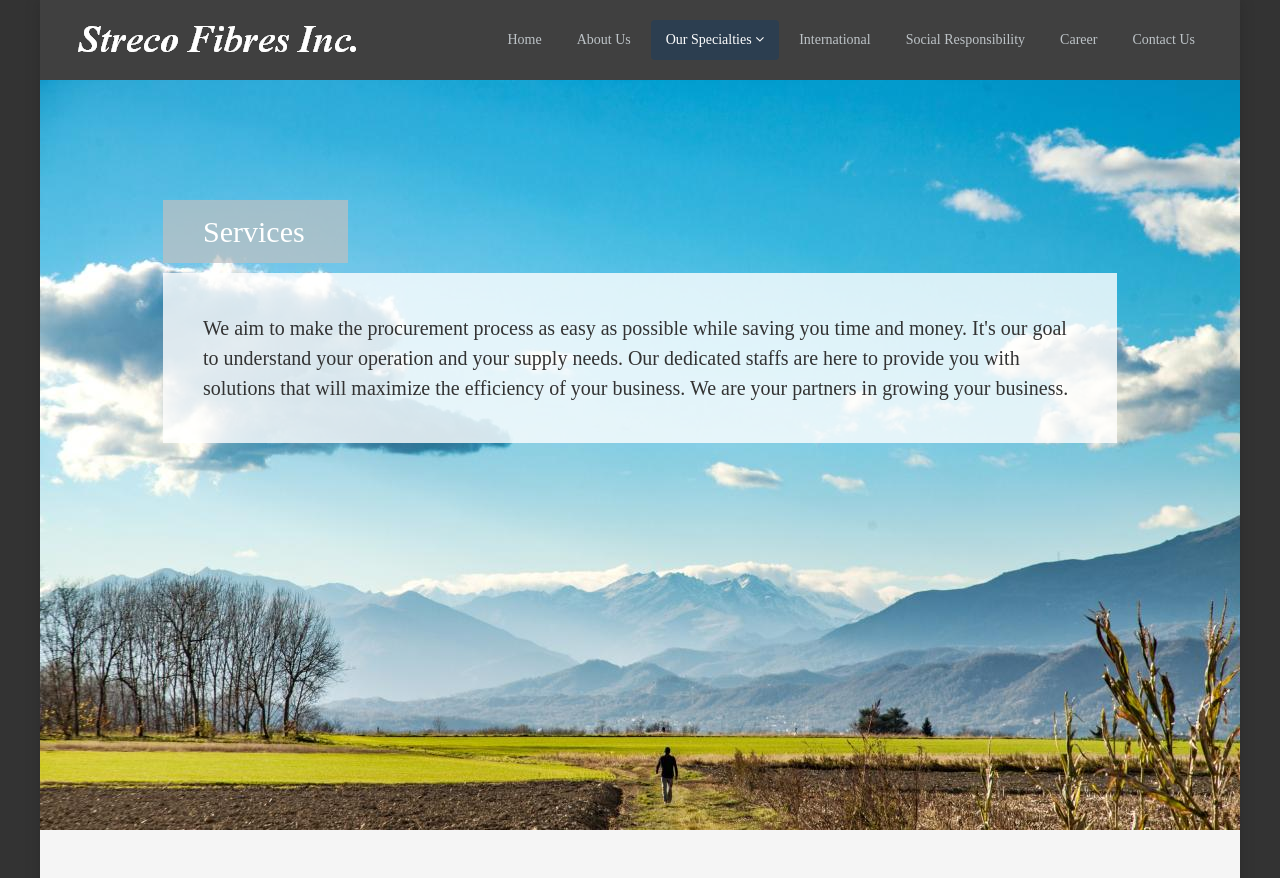Answer the following query with a single word or phrase:
How many navigation links are present?

8